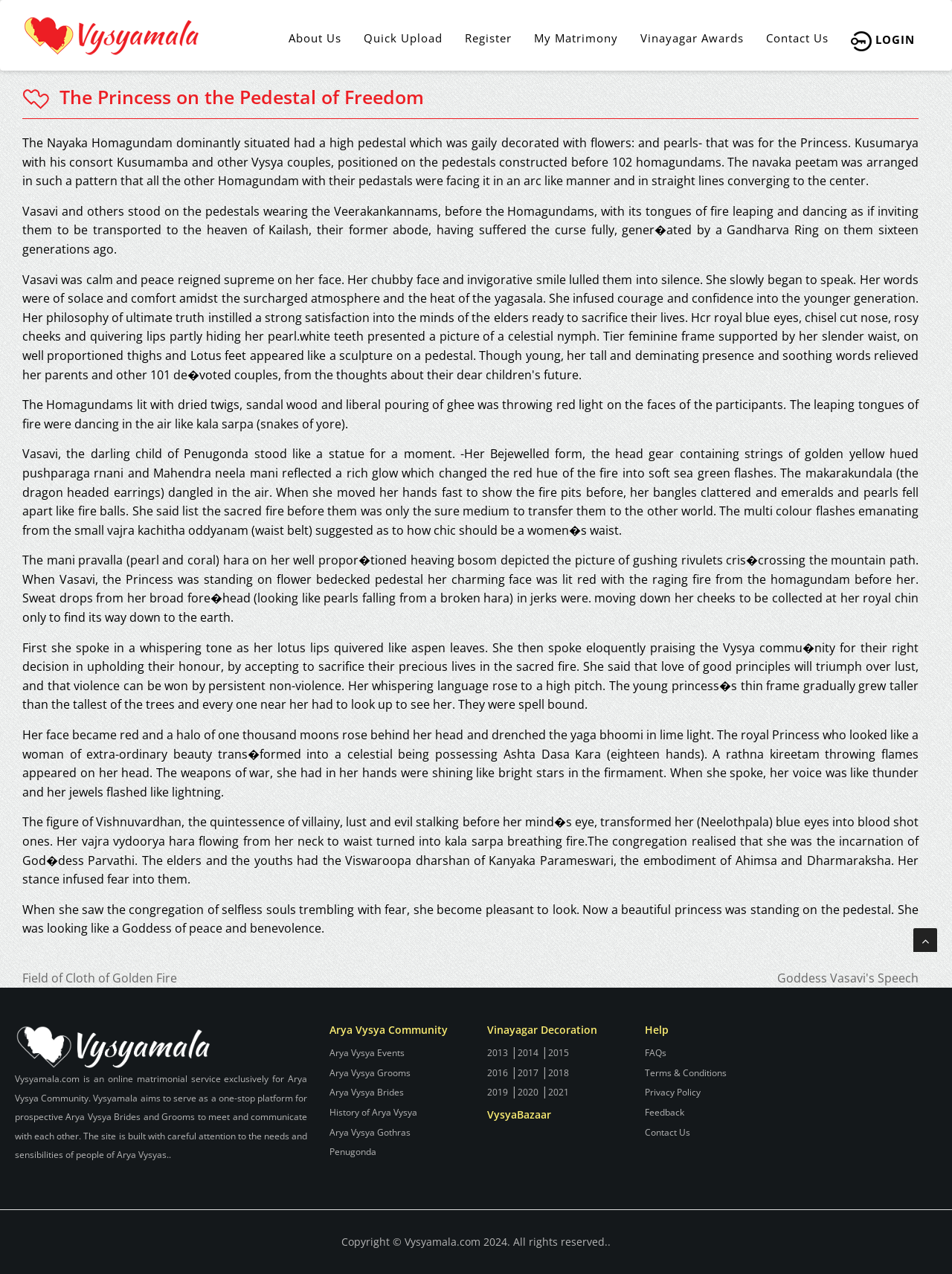What is the name of the community that Vysyamala.com serves?
Give a one-word or short-phrase answer derived from the screenshot.

Arya Vysya